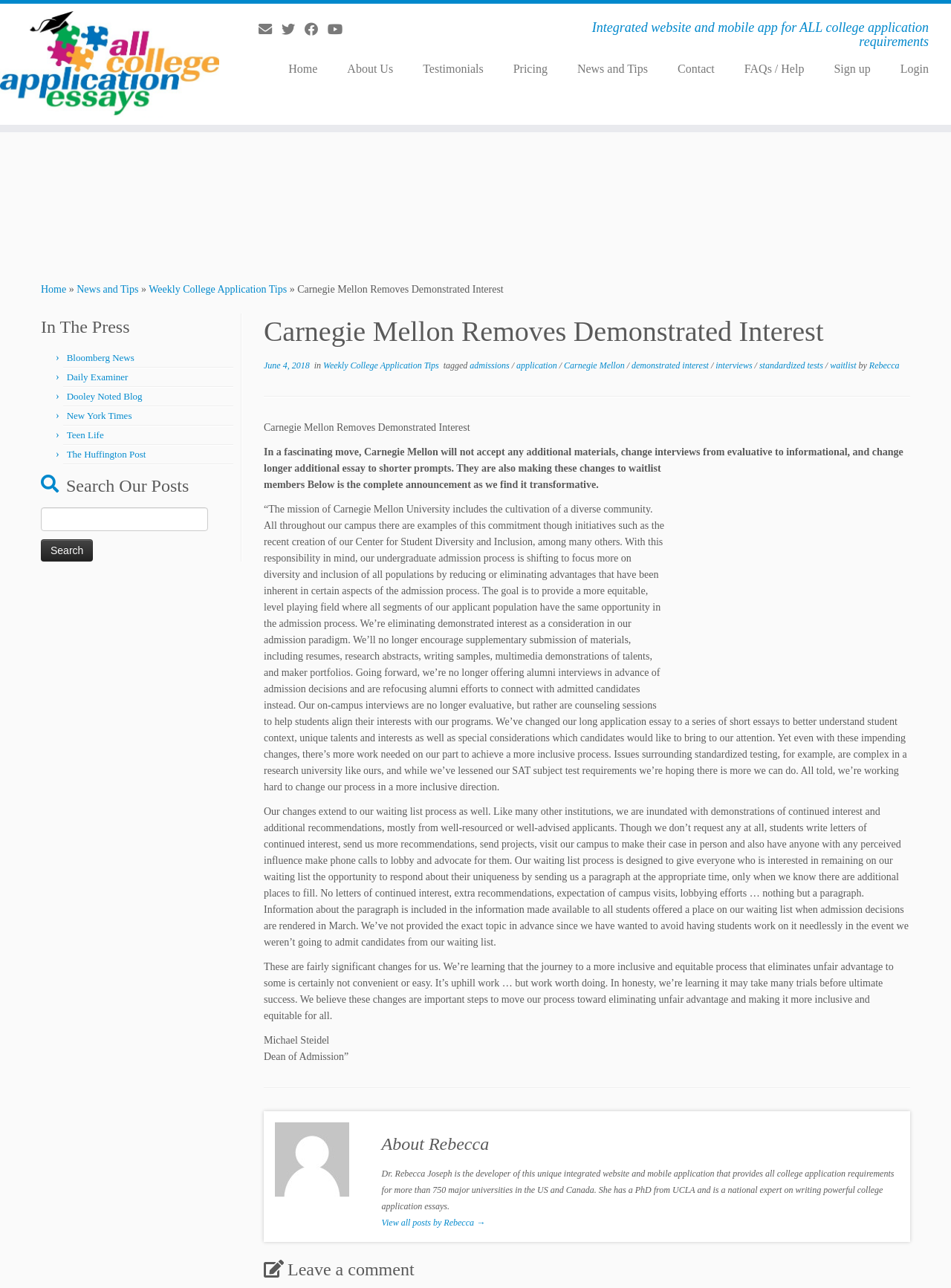Identify and provide the bounding box coordinates of the UI element described: "New York Times". The coordinates should be formatted as [left, top, right, bottom], with each number being a float between 0 and 1.

[0.07, 0.318, 0.139, 0.327]